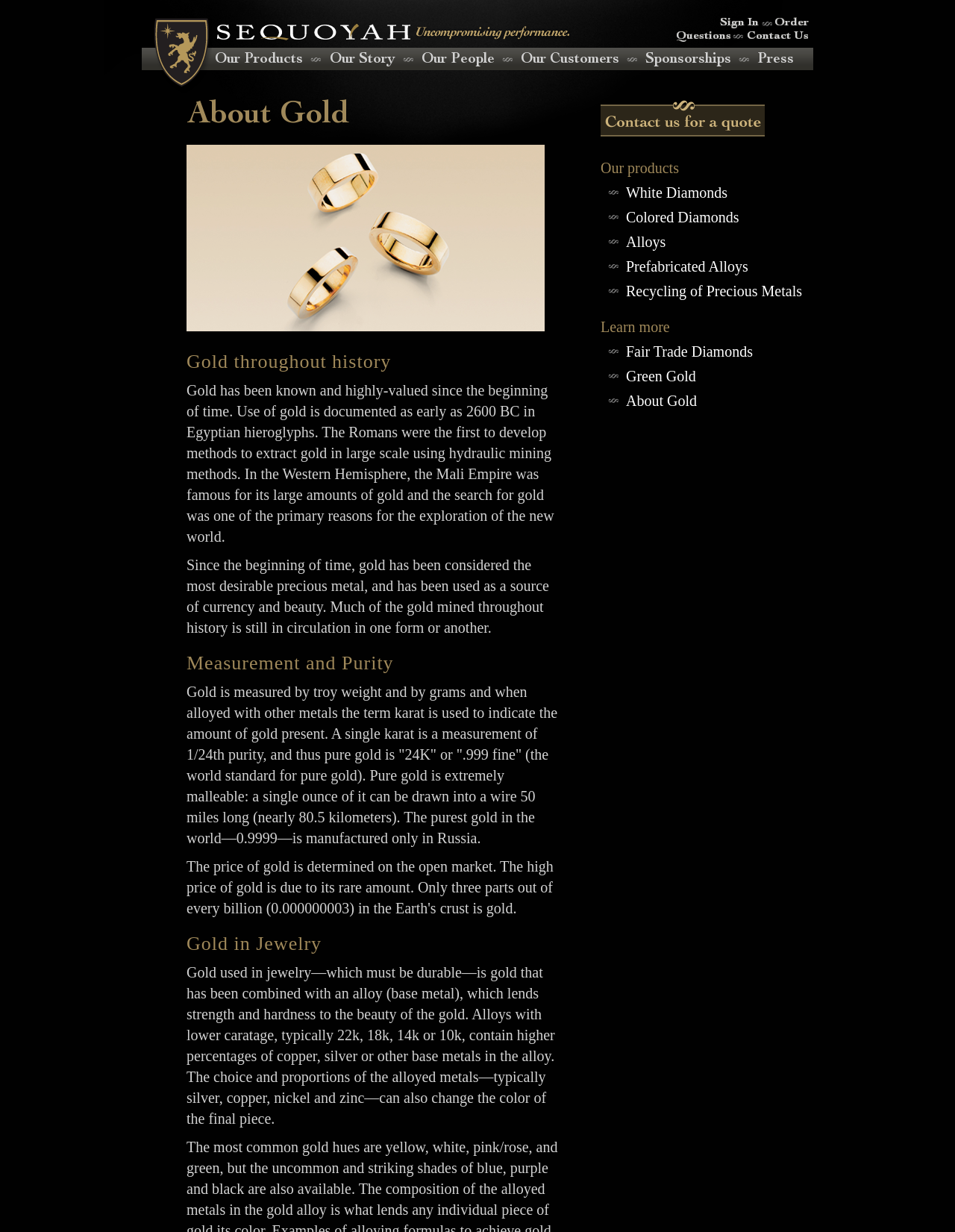Given the content of the image, can you provide a detailed answer to the question?
What is the primary reason for the exploration of the new world?

According to the webpage, the search for gold was one of the primary reasons for the exploration of the new world. This is mentioned in the section 'Gold throughout history'.